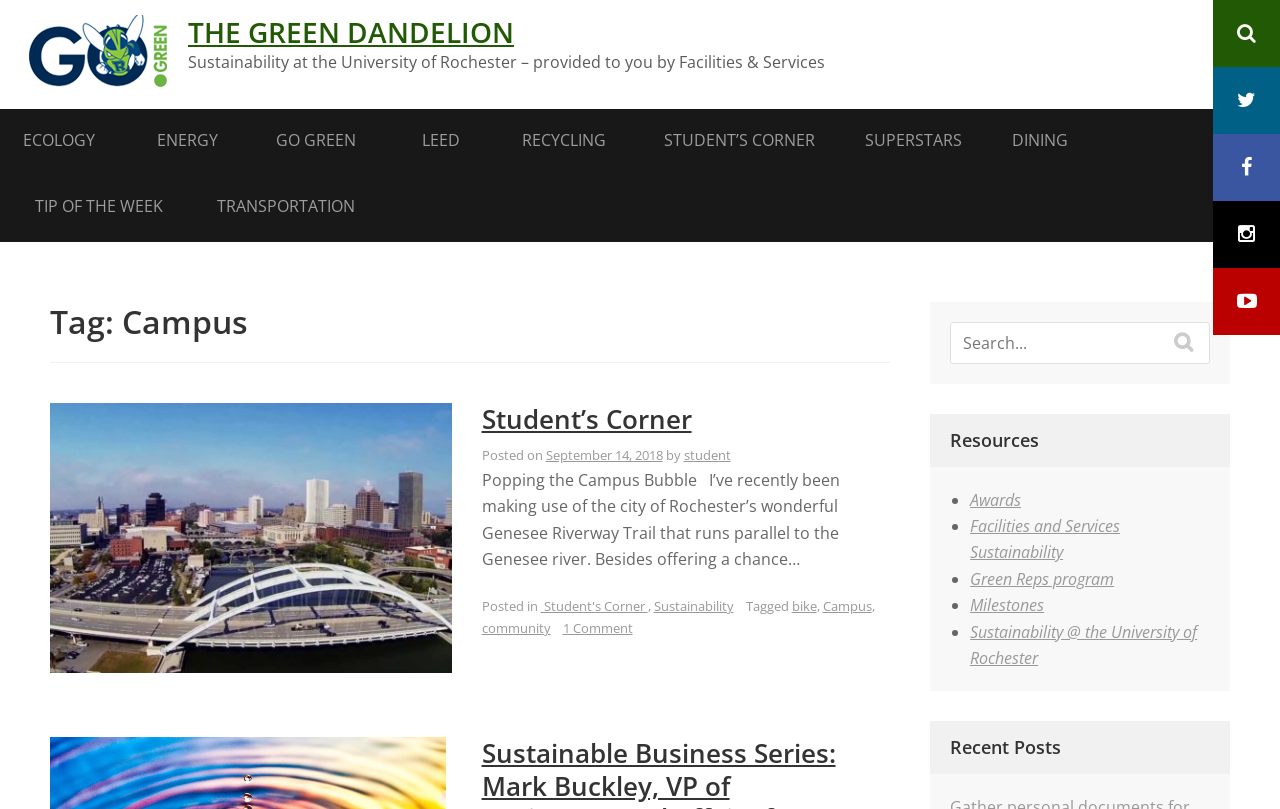Specify the bounding box coordinates of the area to click in order to execute this command: 'Check the 'Recent Posts''. The coordinates should consist of four float numbers ranging from 0 to 1, and should be formatted as [left, top, right, bottom].

[0.727, 0.892, 0.961, 0.957]